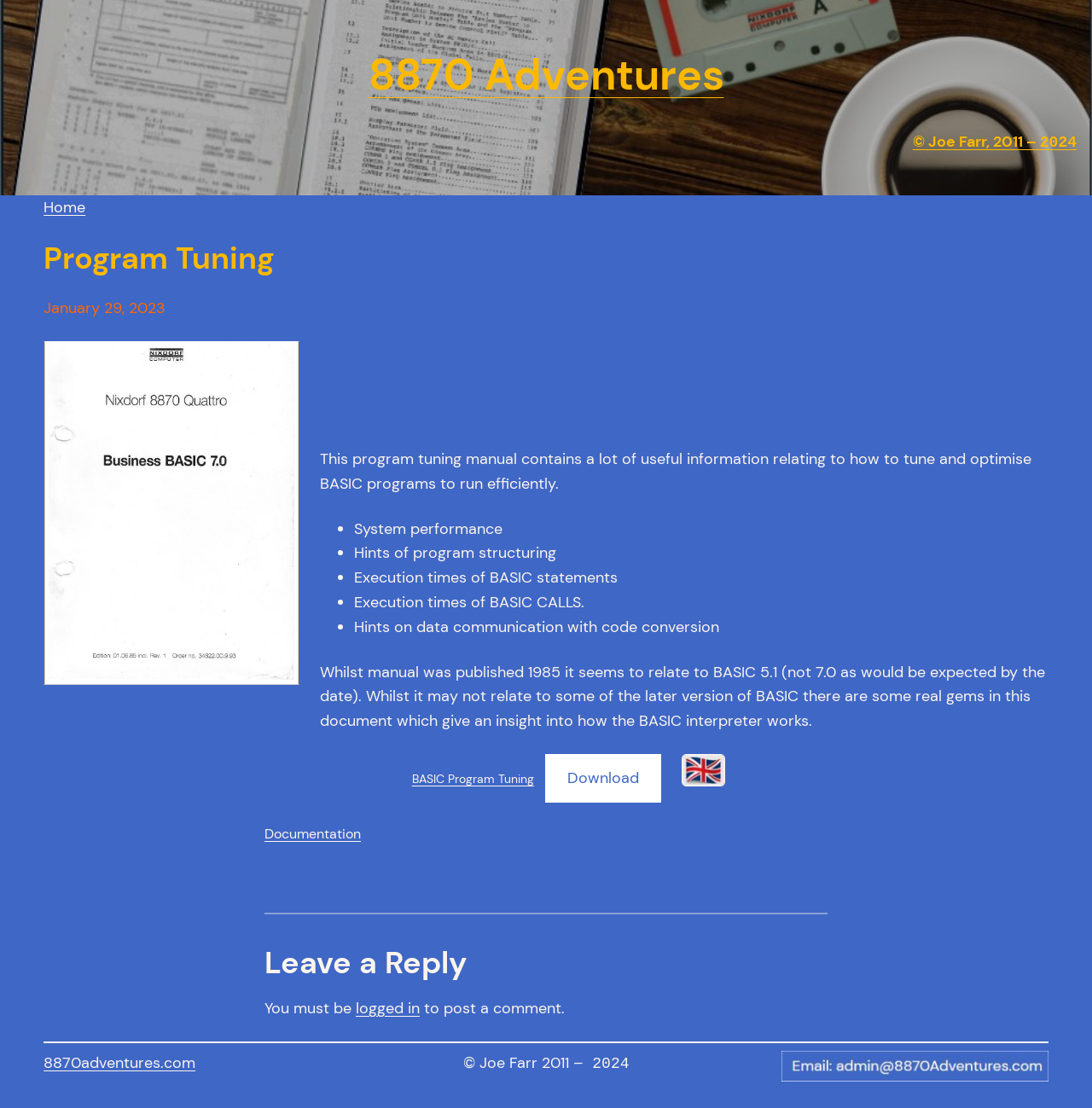Please specify the bounding box coordinates of the area that should be clicked to accomplish the following instruction: "Click the 'BASIC Program Tuning' link". The coordinates should consist of four float numbers between 0 and 1, i.e., [left, top, right, bottom].

[0.377, 0.696, 0.489, 0.71]